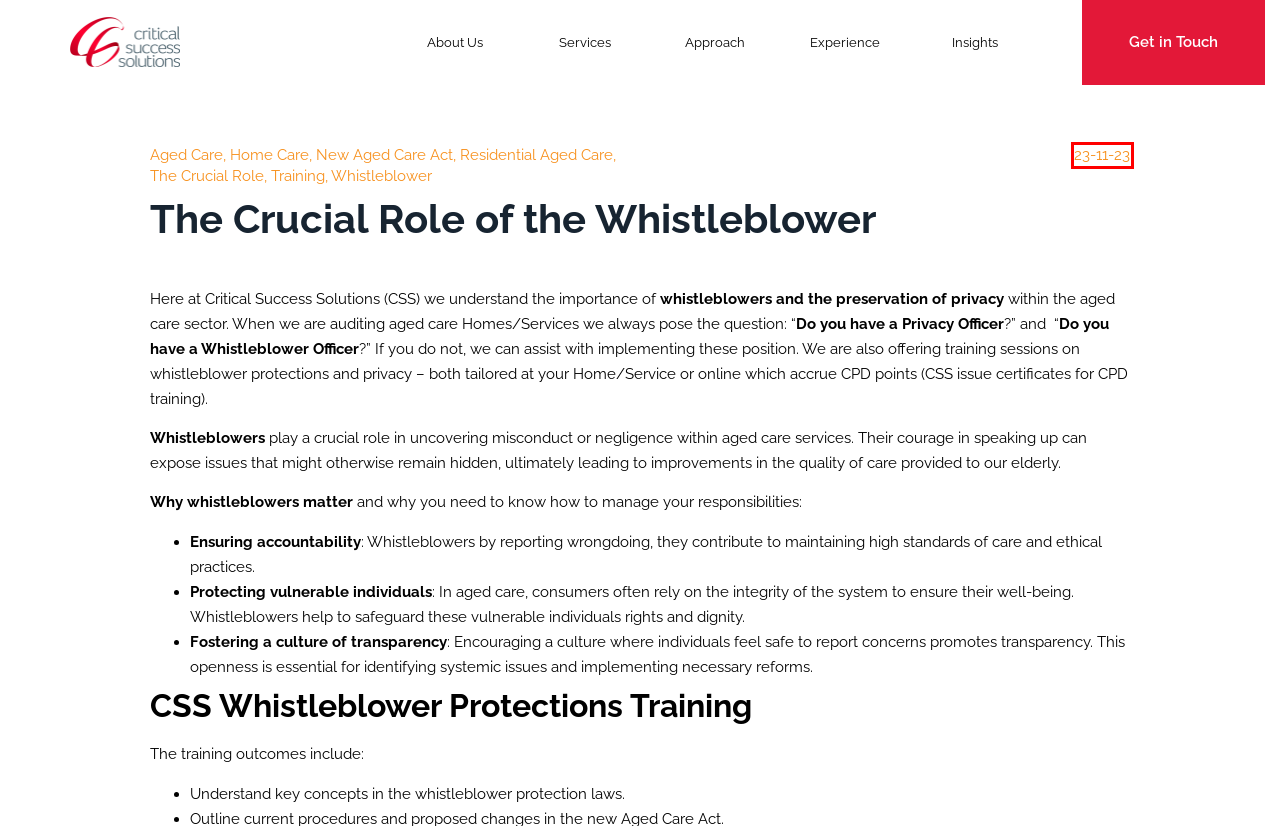Review the webpage screenshot and focus on the UI element within the red bounding box. Select the best-matching webpage description for the new webpage that follows after clicking the highlighted element. Here are the candidates:
A. Our Experience – Critical Success Solutions
B. November 23, 2023 – Critical Success Solutions
C. New Aged Care Act – Critical Success Solutions
D. Our Services – Critical Success Solutions
E. Aged Care – Critical Success Solutions
F. Home Care – Critical Success Solutions
G. Contact – Critical Success Solutions
H. Residential Aged Care – Critical Success Solutions

B